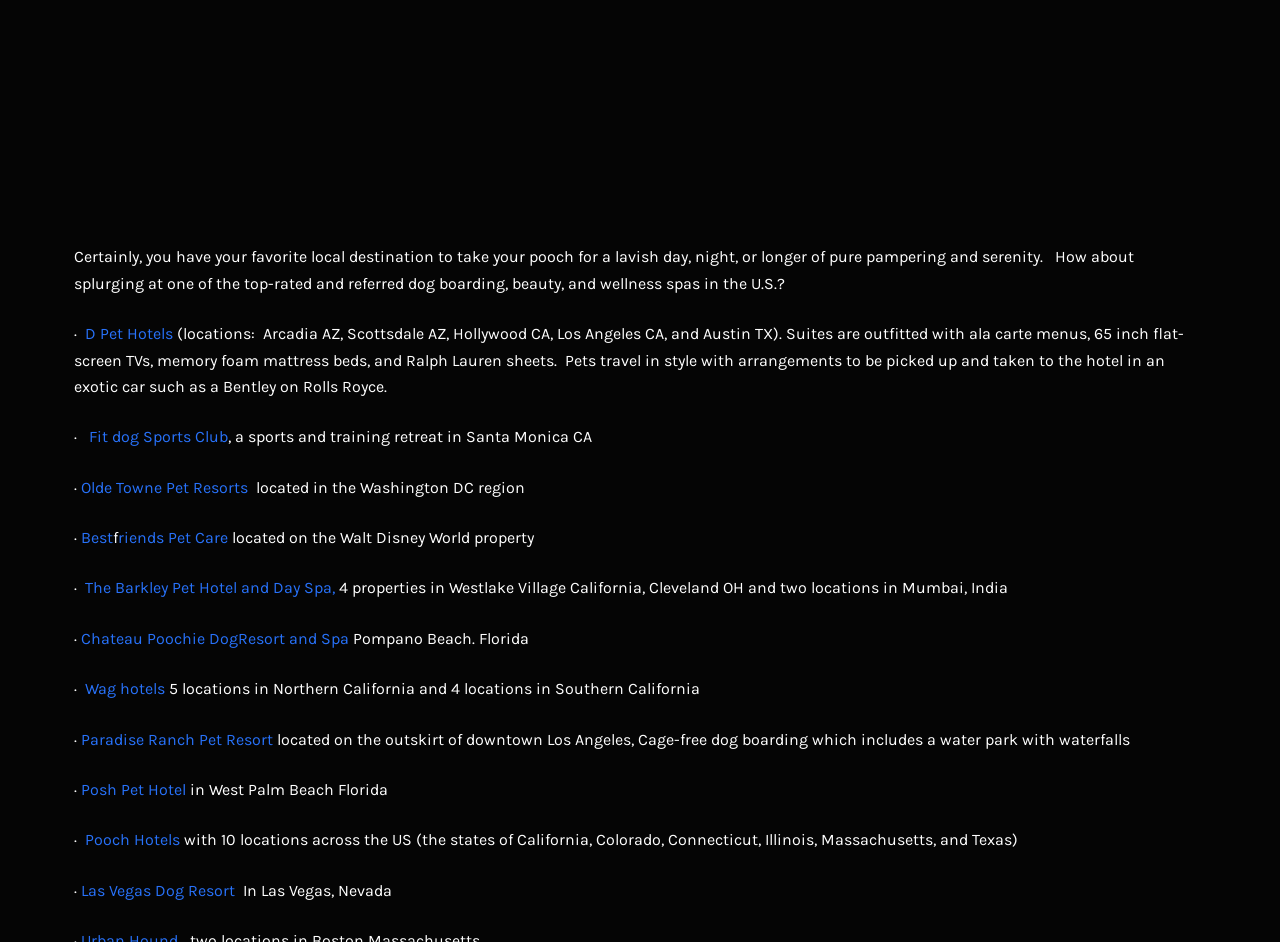Show the bounding box coordinates of the region that should be clicked to follow the instruction: "Explore Olde Towne Pet Resorts."

[0.063, 0.507, 0.194, 0.527]